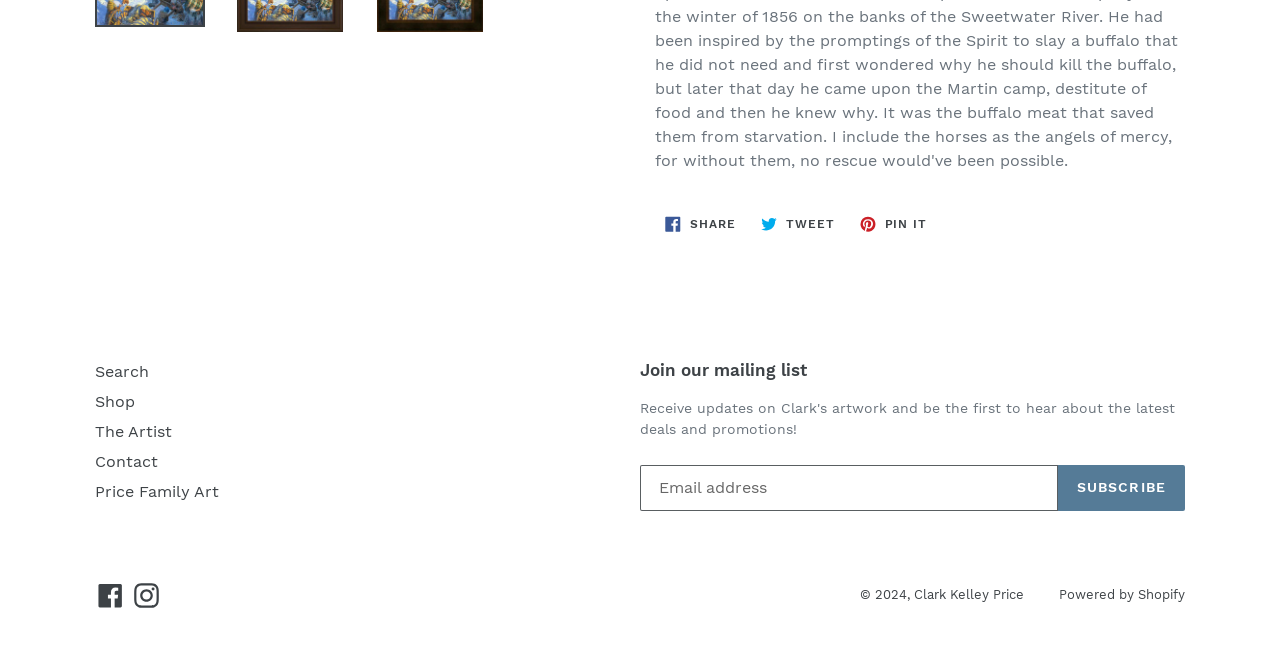Determine the bounding box of the UI component based on this description: "Search". The bounding box coordinates should be four float values between 0 and 1, i.e., [left, top, right, bottom].

[0.074, 0.546, 0.116, 0.575]